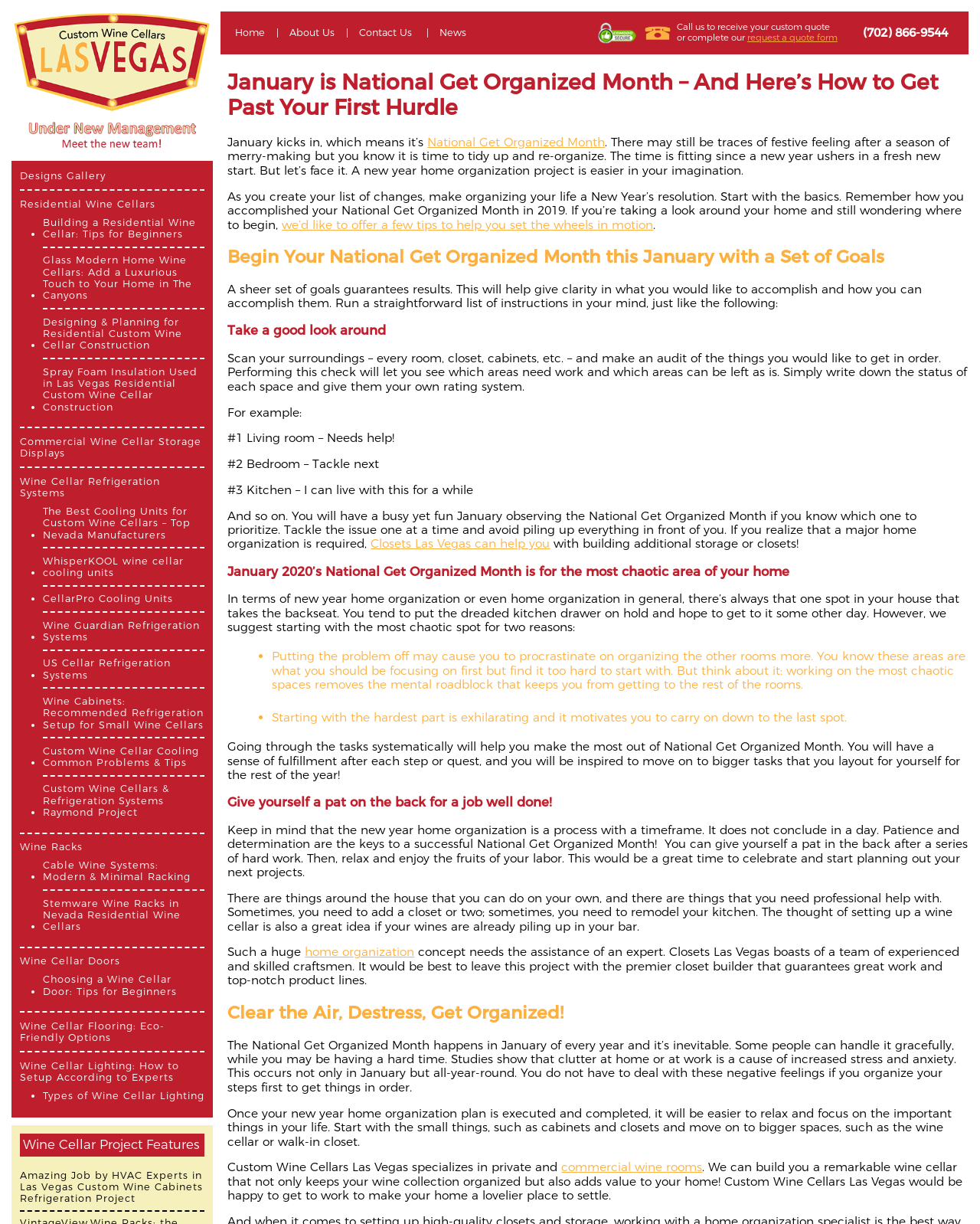Locate the UI element described by WhisperKOOL wine cellar cooling units in the provided webpage screenshot. Return the bounding box coordinates in the format (top-left x, top-left y, bottom-right x, bottom-right y), ensuring all values are between 0 and 1.

[0.043, 0.454, 0.209, 0.473]